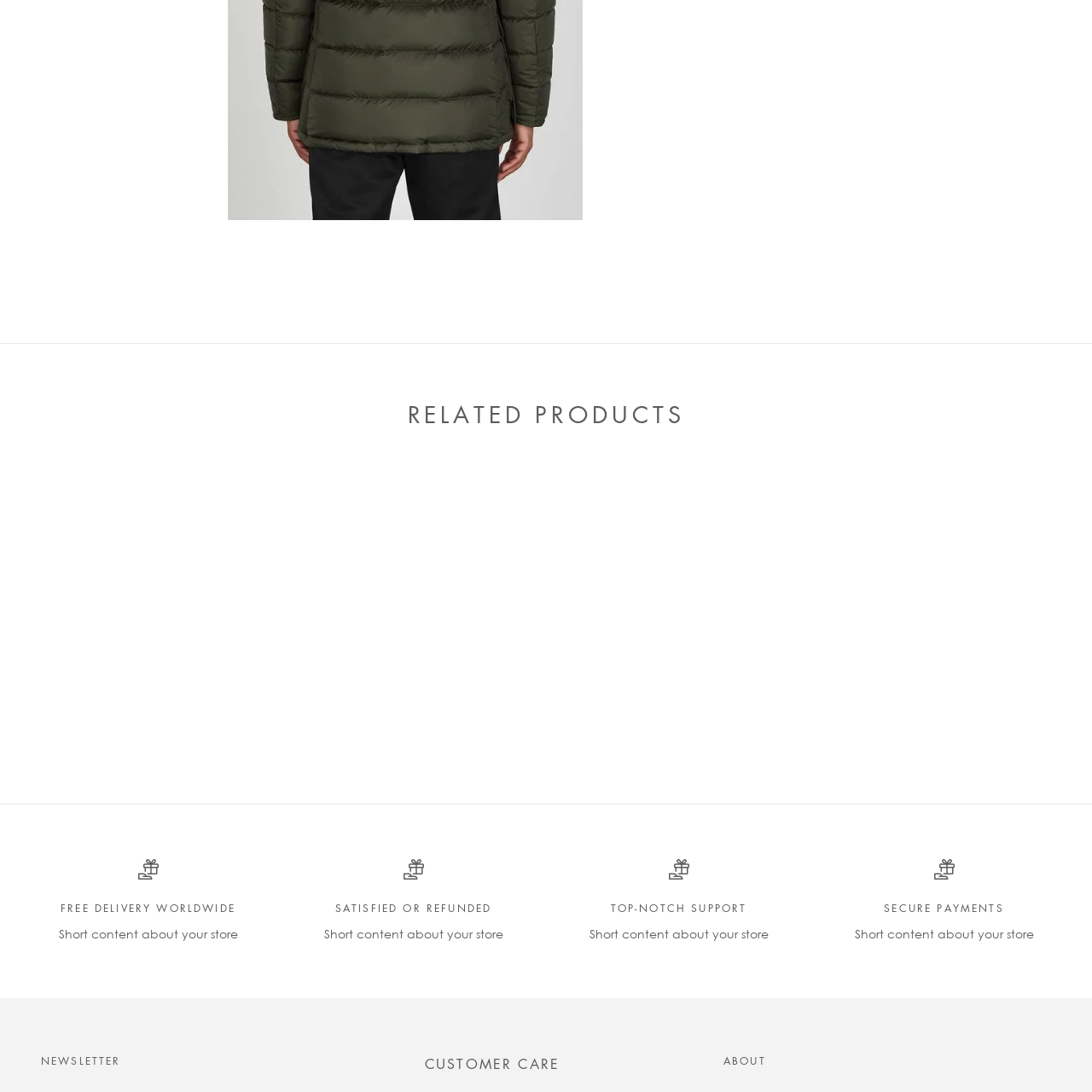Thoroughly describe the contents of the picture within the red frame.

The image showcases the "FEAR OF GOD ESSENTIALS SS22 PULLOVER" in a stylish dark oatmeal color. This pullover is part of the popular Fear of God Essentials line, known for its minimalist design and high-quality materials. It is promoted as a key piece in contemporary streetwear, effectively blending comfort with a fashionable aesthetic. Additionally, the product is currently available at a sale price of £220.00, down from the regular price of £240.00, highlighting a discount of £20.00. Perfect for those seeking a versatile and chic addition to their wardrobe, this pullover is a practical choice for any season.